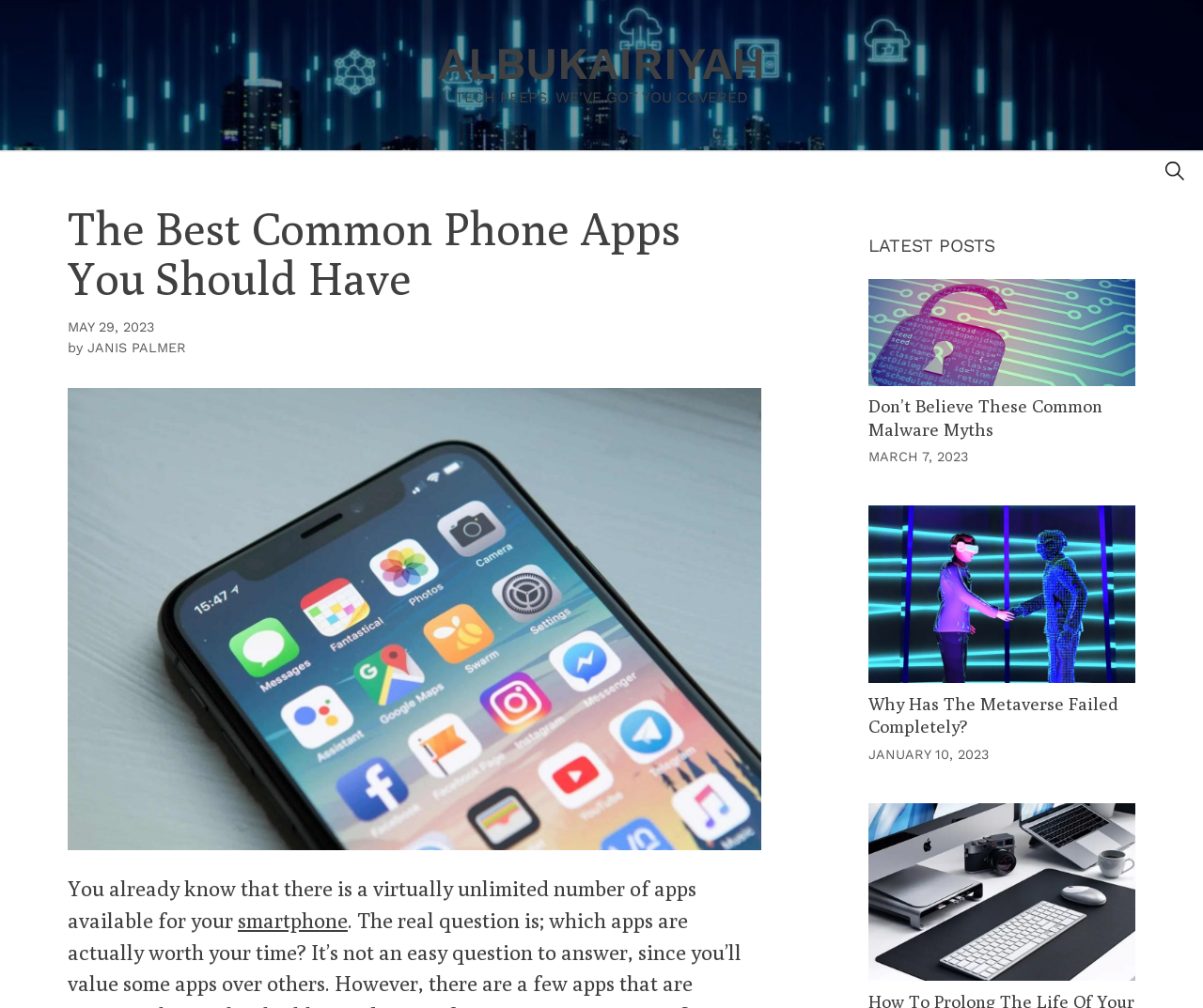Pinpoint the bounding box coordinates of the element you need to click to execute the following instruction: "explore the metaverse article". The bounding box should be represented by four float numbers between 0 and 1, in the format [left, top, right, bottom].

[0.722, 0.501, 0.944, 0.739]